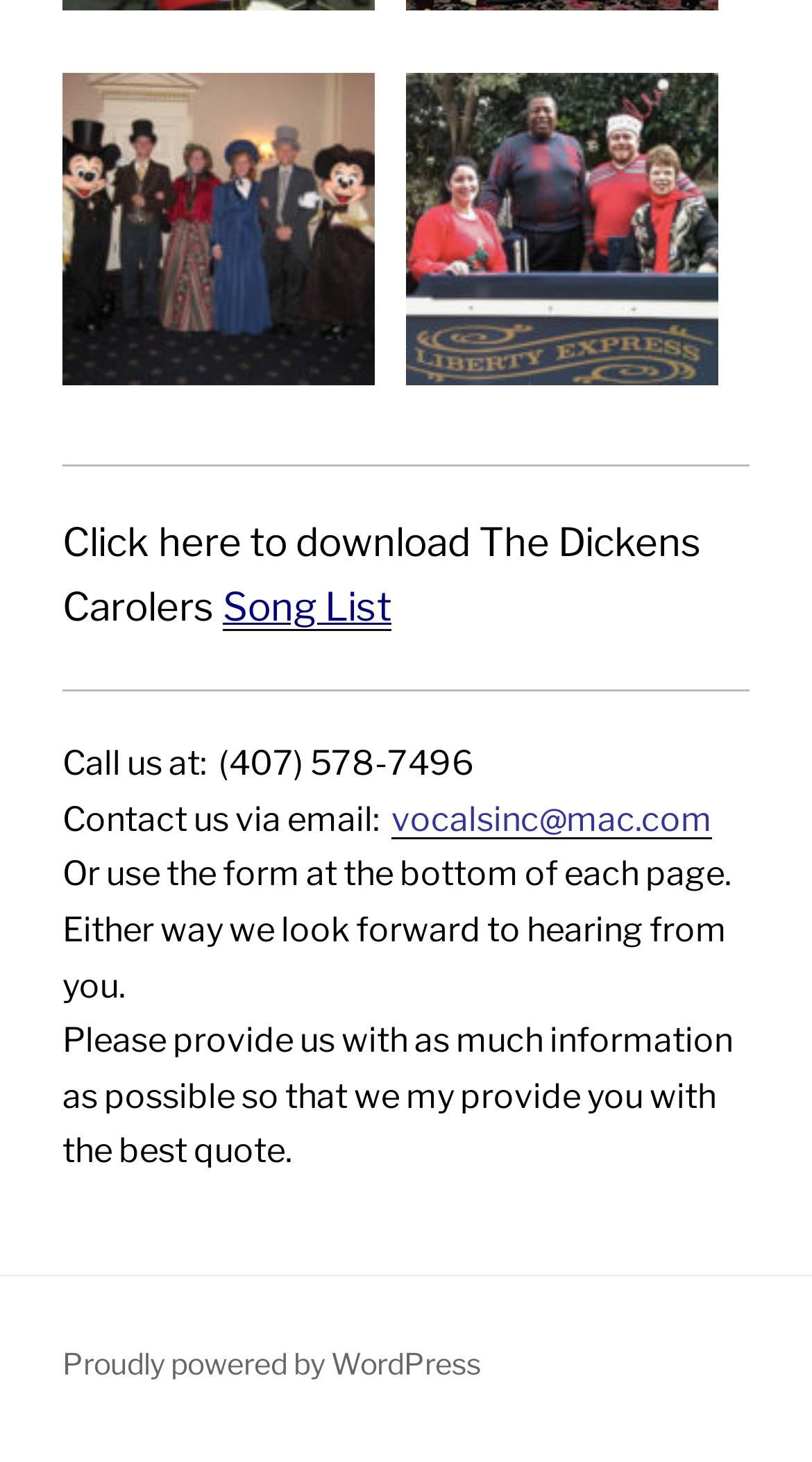What is the platform that powers the website?
Please give a detailed and elaborate answer to the question based on the image.

I found the platform by looking at the link element at the bottom of the page that says 'Proudly powered by WordPress'.